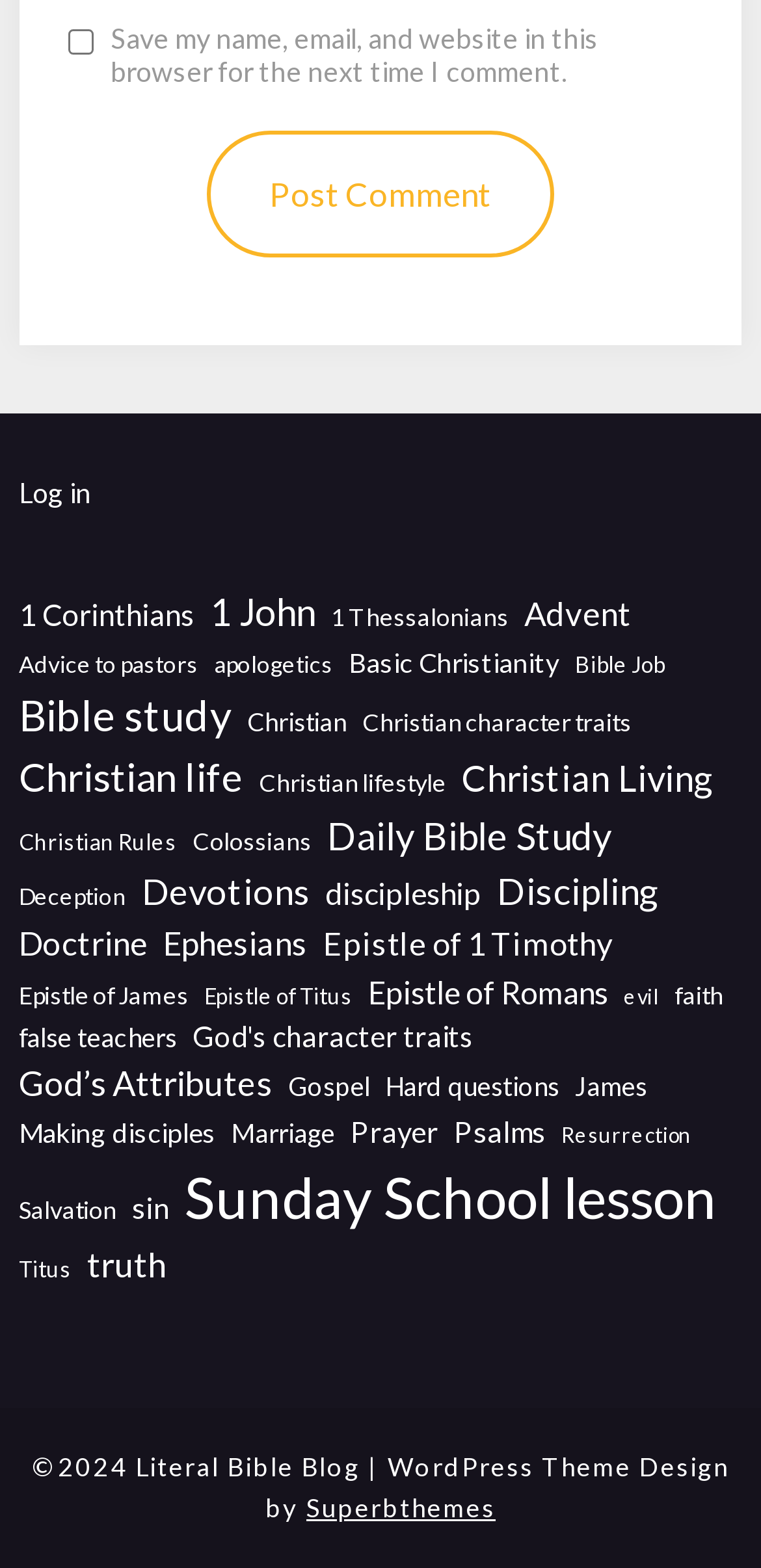What is the copyright year of the website?
Look at the image and respond with a one-word or short-phrase answer.

2024